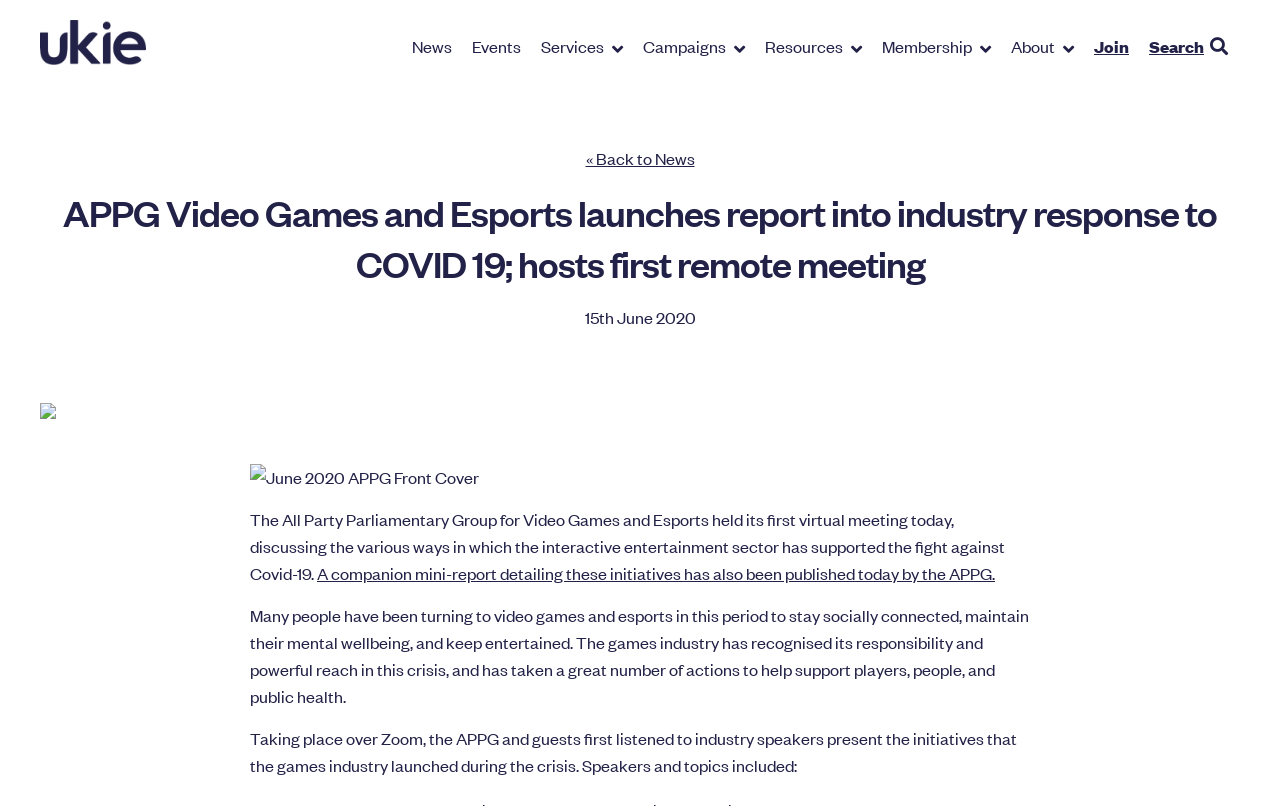Please identify the bounding box coordinates of the element's region that should be clicked to execute the following instruction: "Search for something". The bounding box coordinates must be four float numbers between 0 and 1, i.e., [left, top, right, bottom].

[0.89, 0.034, 0.969, 0.081]